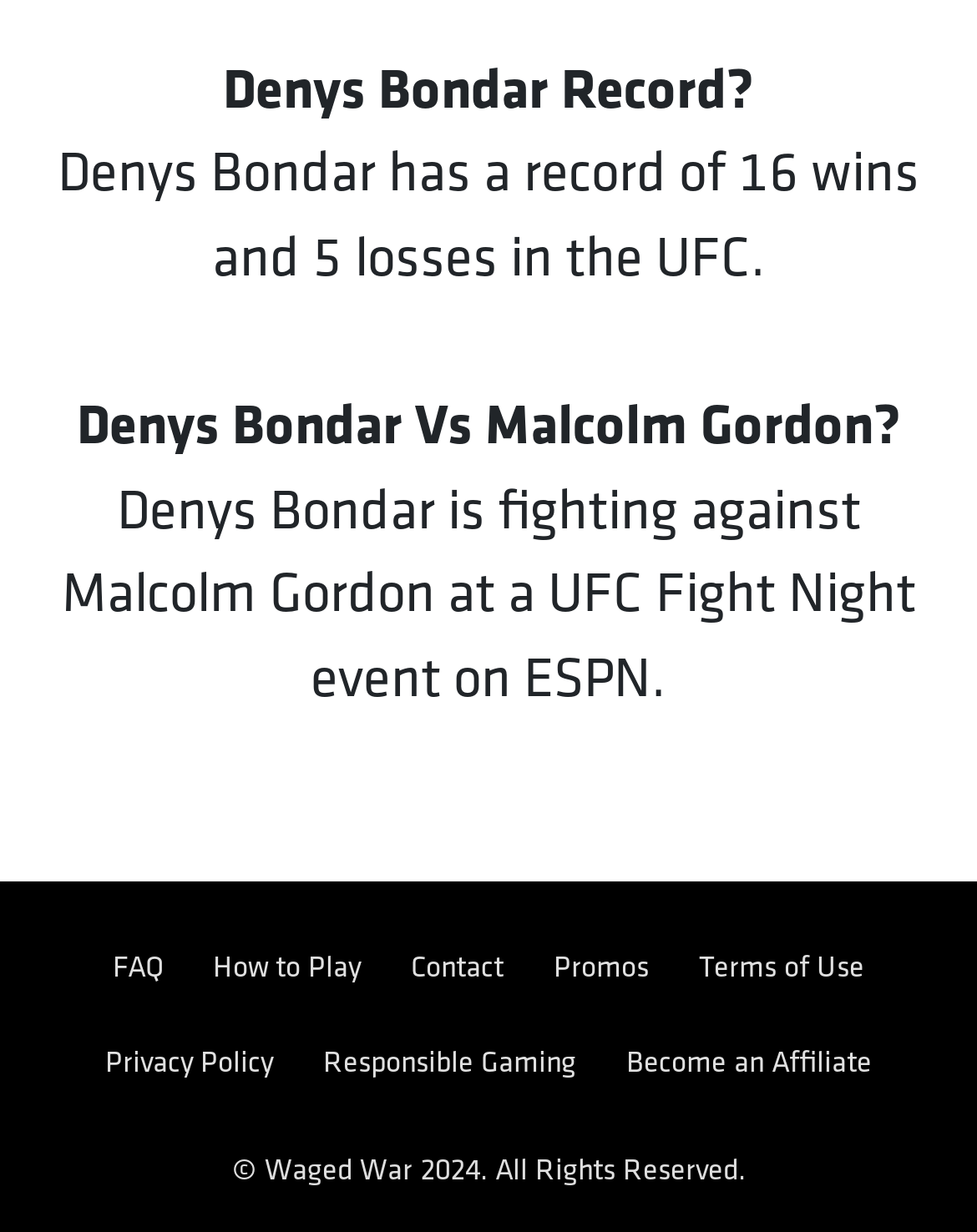What are the available links at the bottom of the page?
Answer with a single word or phrase by referring to the visual content.

FAQ, How to Play, Contact, Promos, Terms of Use, Privacy Policy, Responsible Gaming, Become an Affiliate